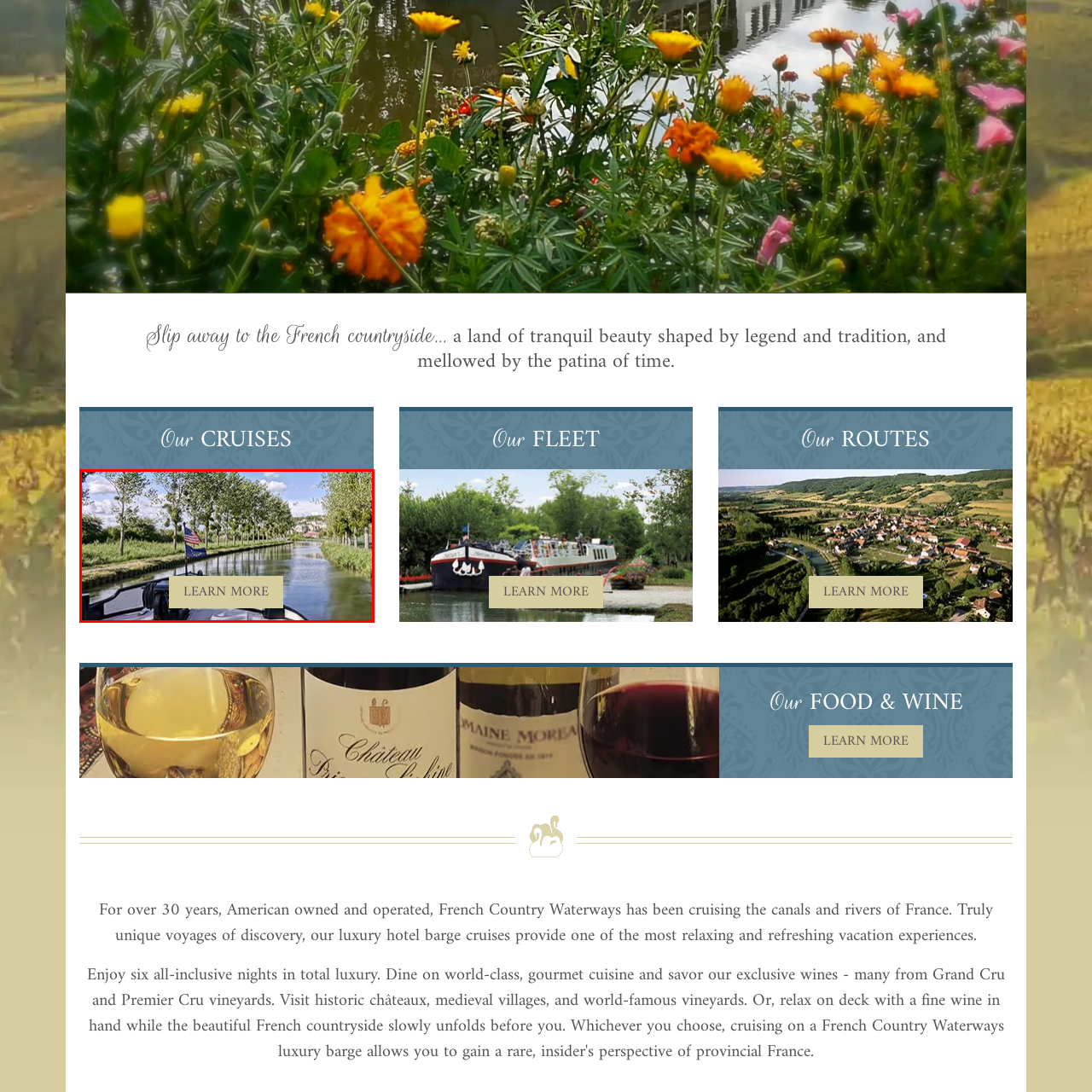Explain in detail what is happening in the image enclosed by the red border.

The image showcases a serene view of a canal surrounded by lush greenery, reflecting the tranquil beauty of the French countryside. In the foreground, the bow of a luxurious hotel barge is visible, adorned with flags, hinting at a journey through this picturesque landscape. A prominent caption at the bottom invites viewers to "LEARN MORE," suggesting additional information about the unique cruises offered. The peaceful setting, enhanced by the fluffy clouds above and the gentle waterway, encapsulates the charm of exploring France's scenic waterways.